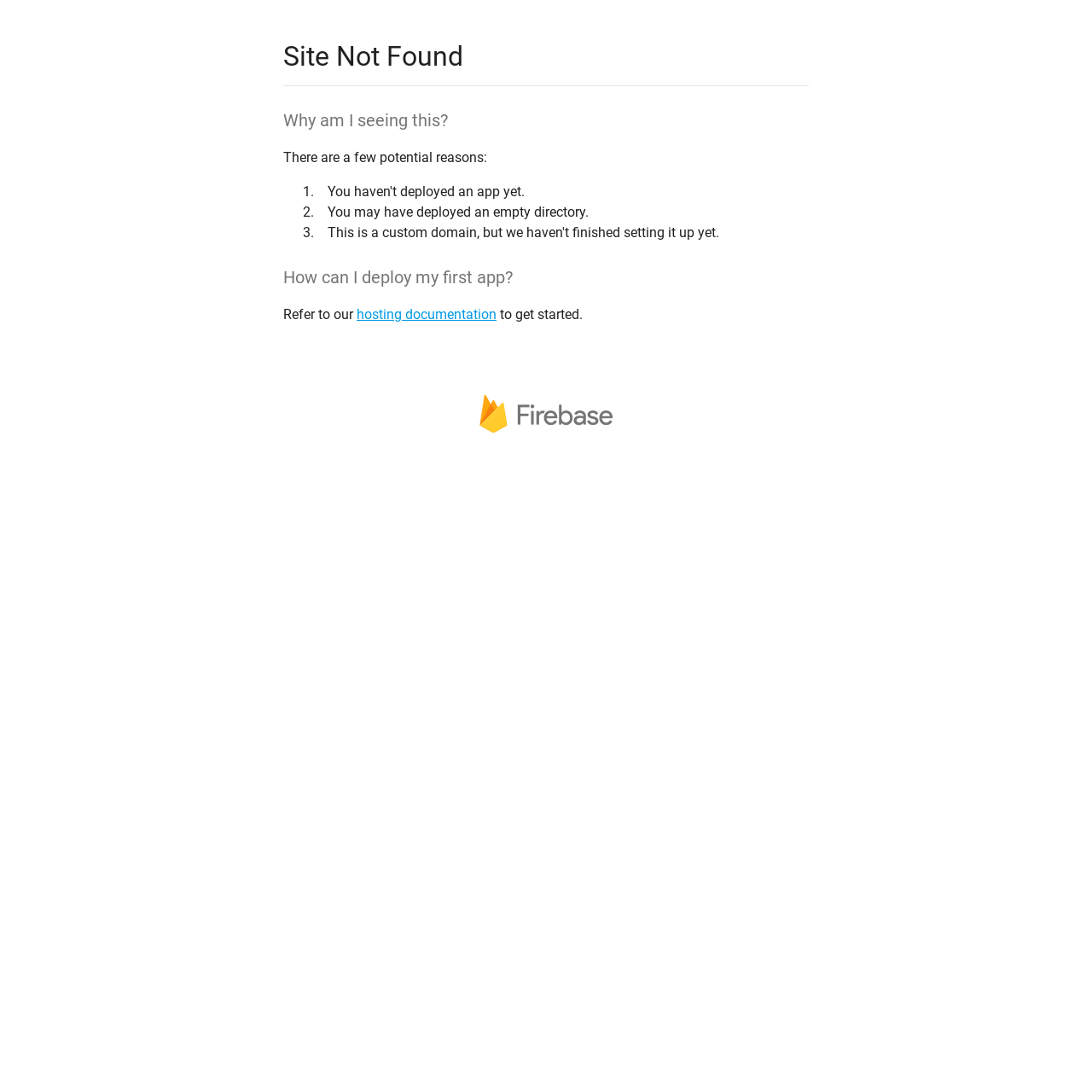Provide the bounding box coordinates of the UI element this sentence describes: "hosting documentation".

[0.327, 0.28, 0.455, 0.295]